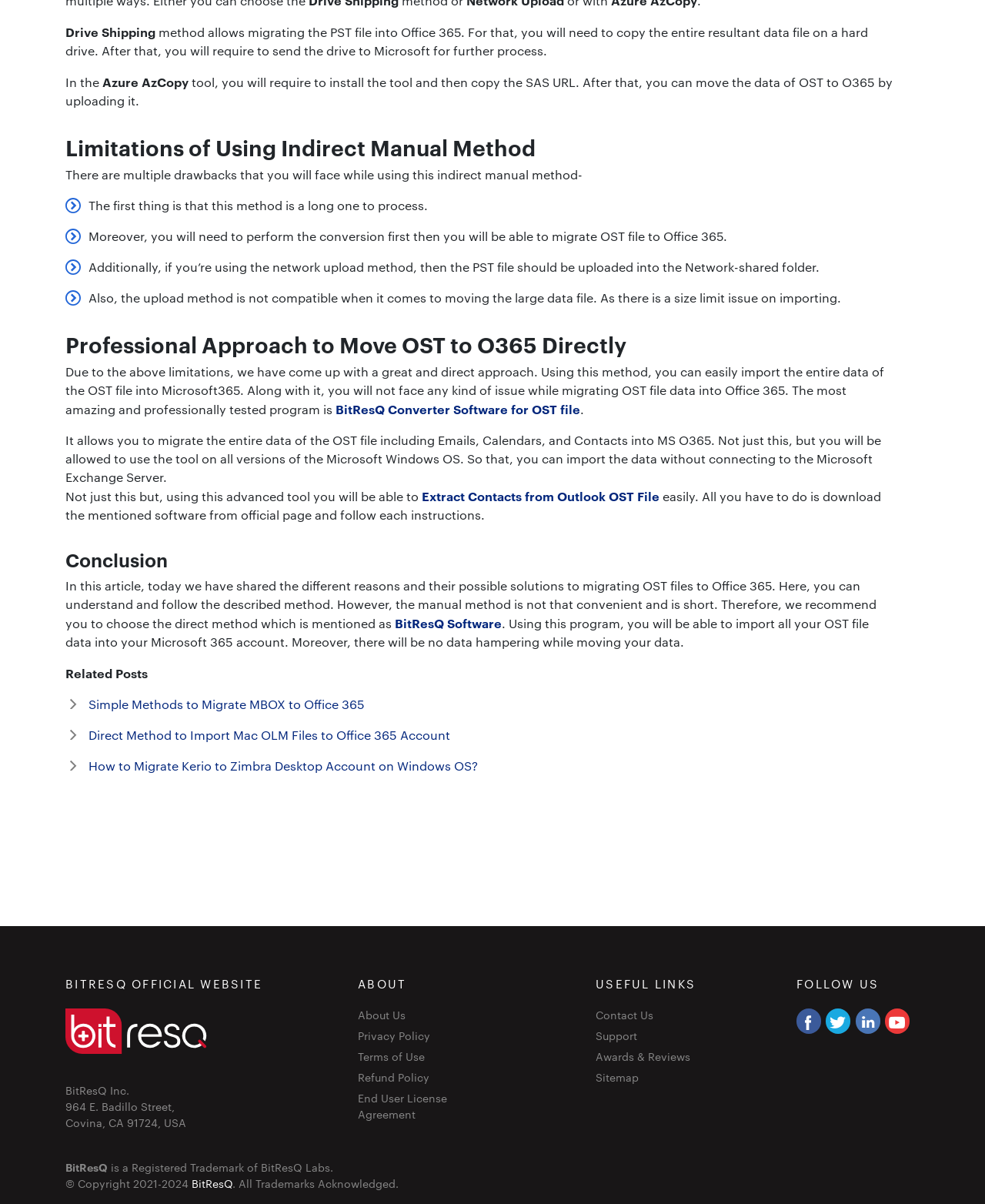Identify the bounding box coordinates of the region I need to click to complete this instruction: "Visit the 'Blog' page".

None